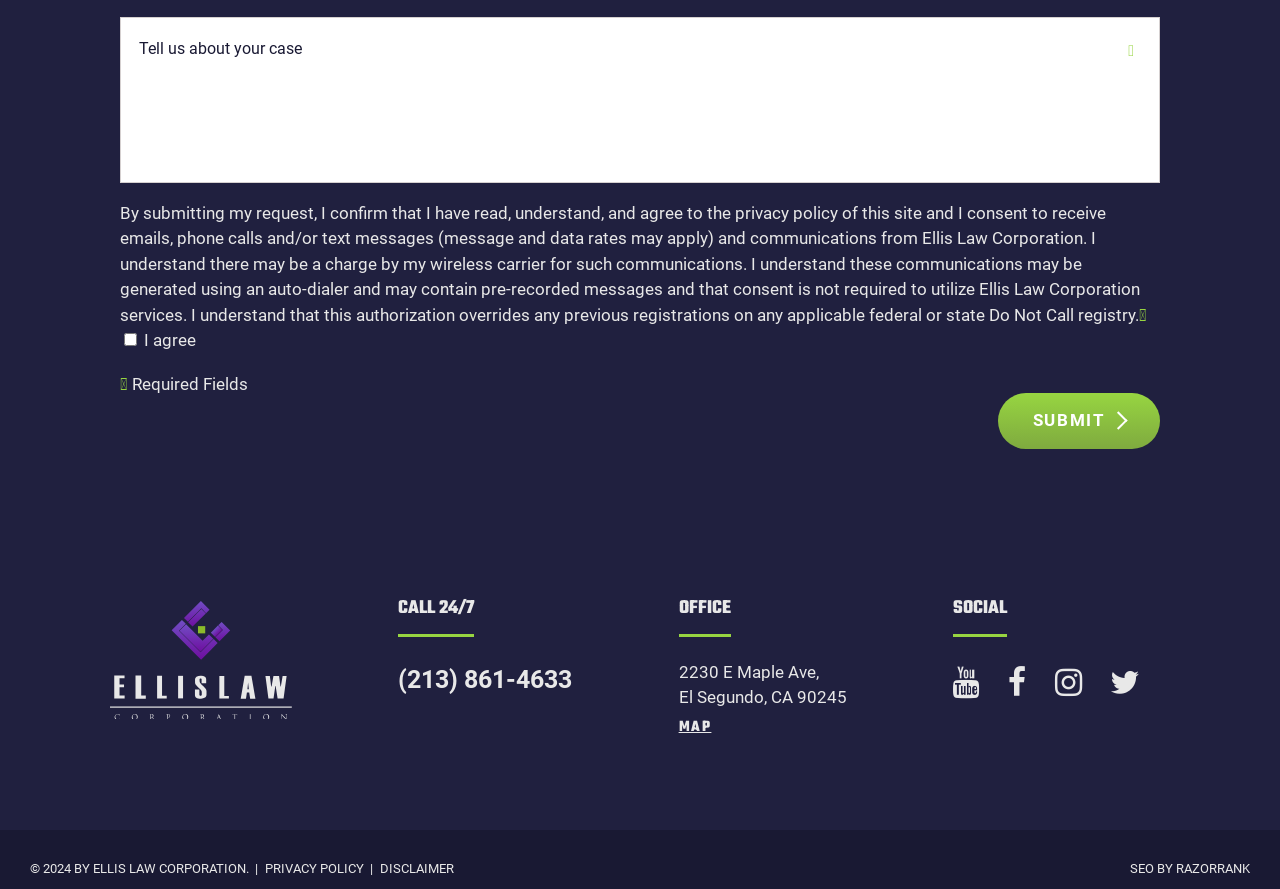Determine the bounding box coordinates of the clickable element necessary to fulfill the instruction: "Enter your case description". Provide the coordinates as four float numbers within the 0 to 1 range, i.e., [left, top, right, bottom].

[0.095, 0.02, 0.905, 0.204]